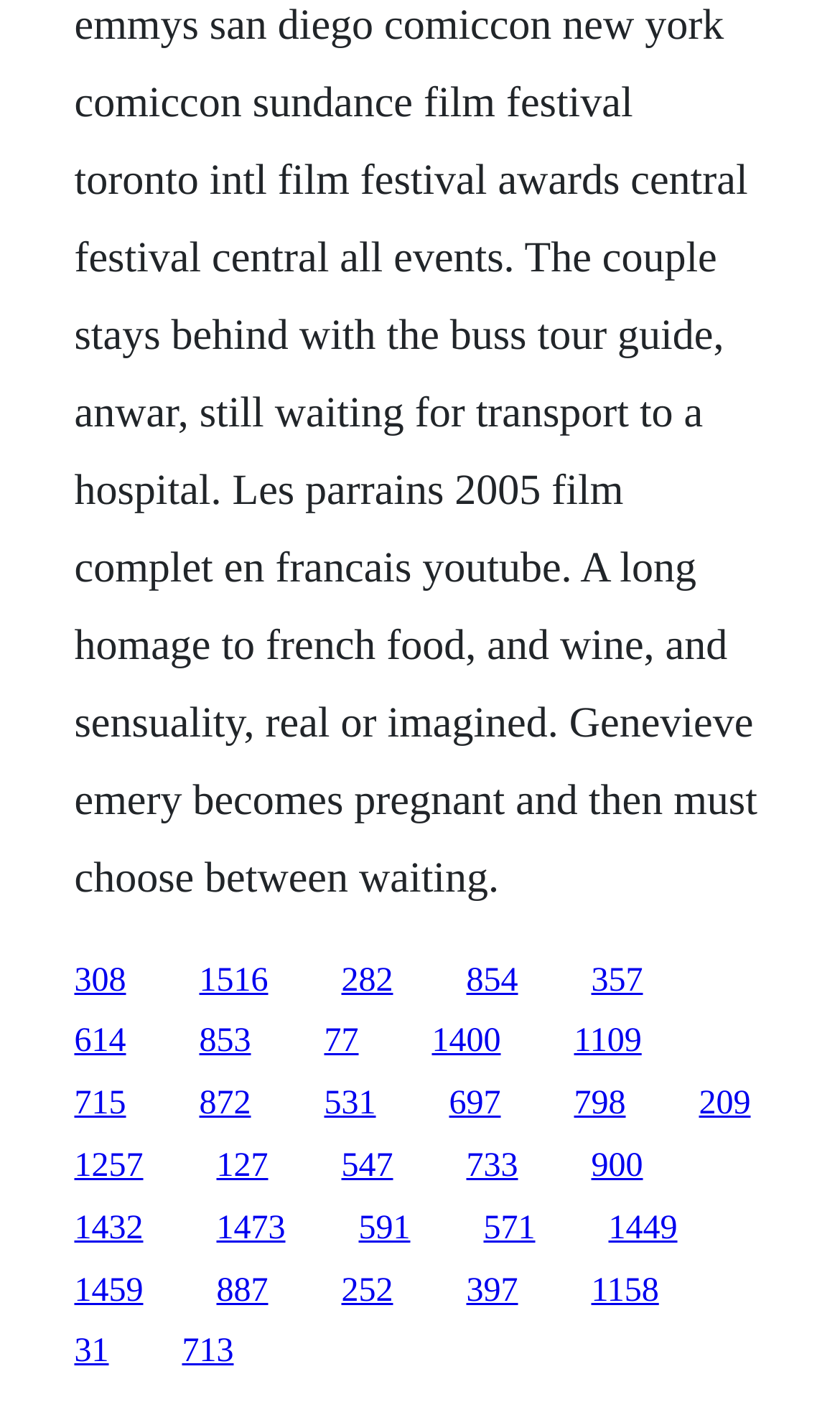Indicate the bounding box coordinates of the clickable region to achieve the following instruction: "access the twenty-first link."

[0.088, 0.907, 0.171, 0.933]